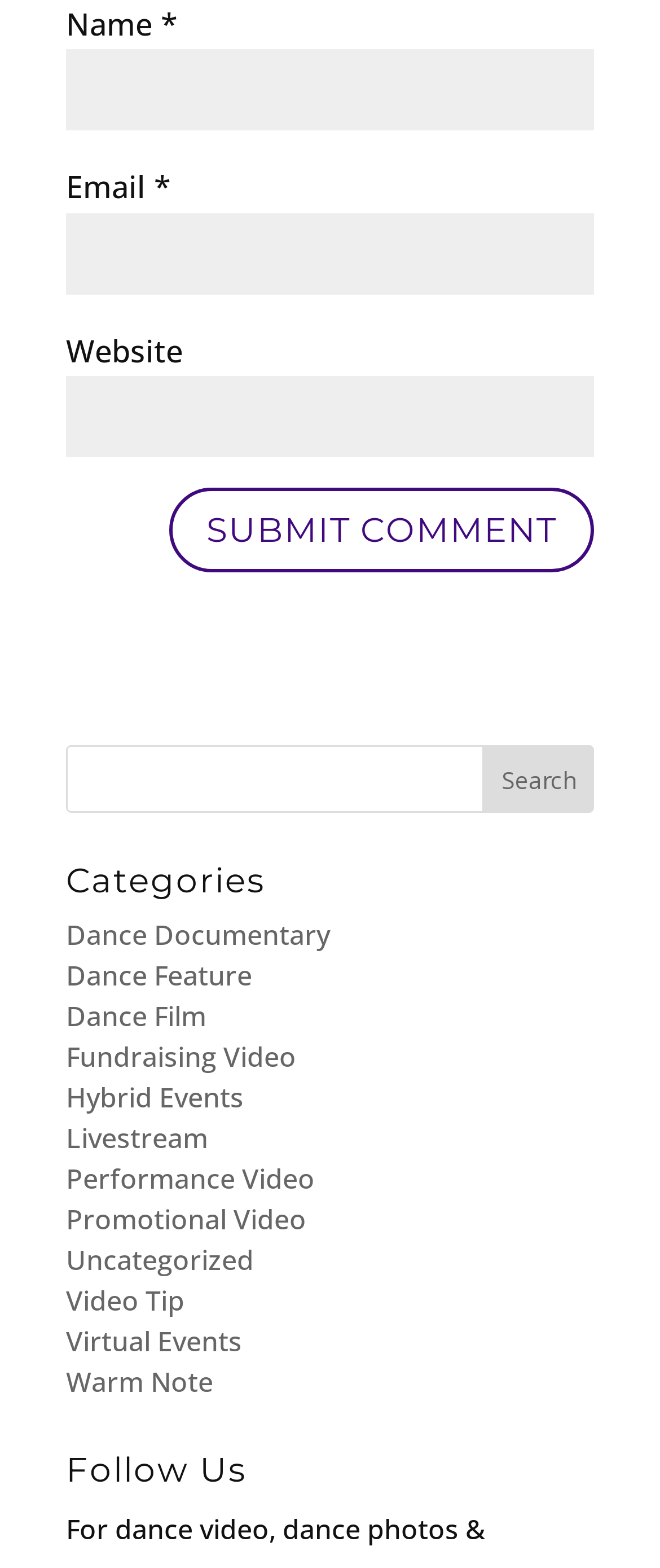Is the 'Website' field required?
Using the details shown in the screenshot, provide a comprehensive answer to the question.

I checked the 'Website' textbox element and found that its 'required' attribute is set to False, indicating that it is not a required field.